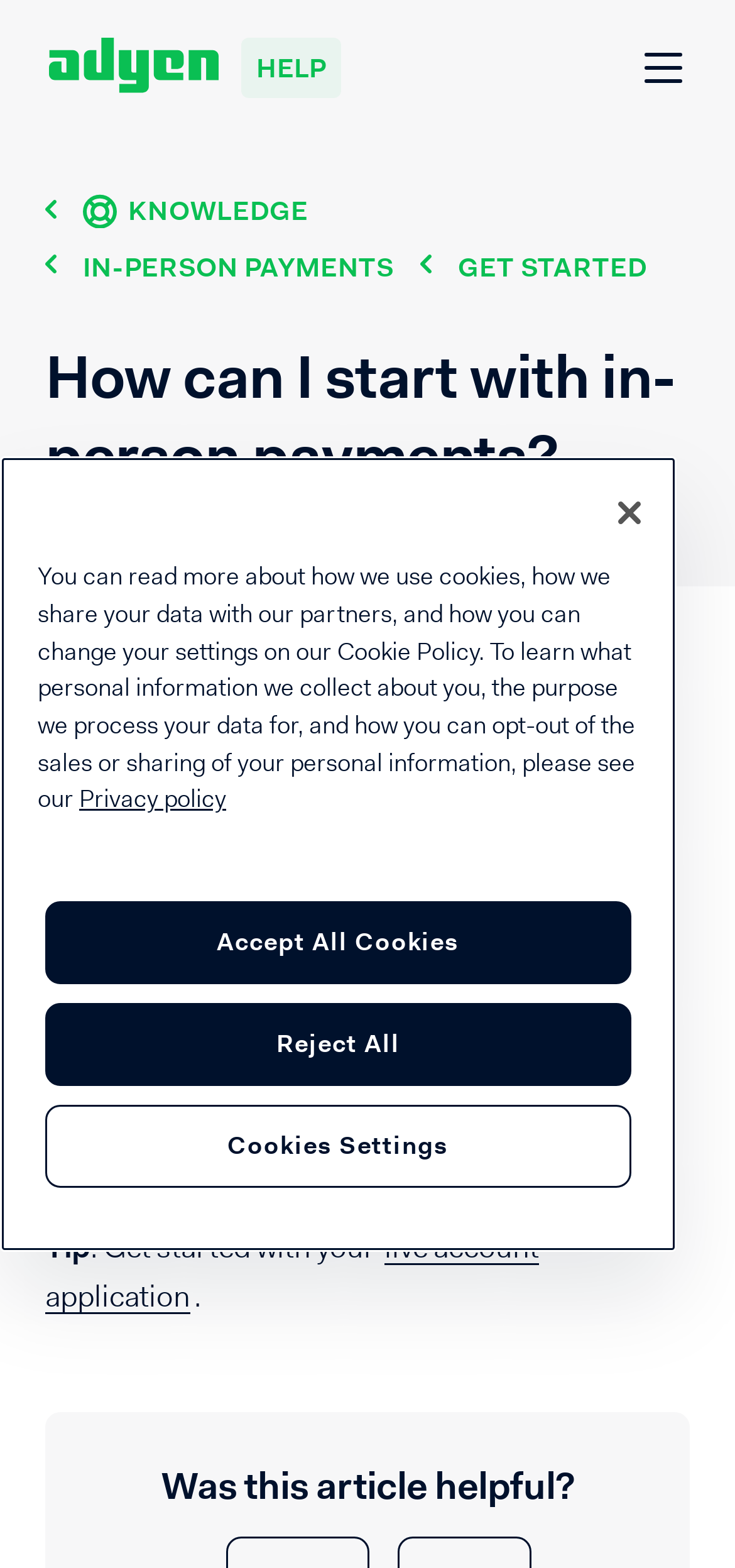Please answer the following query using a single word or phrase: 
What is the purpose of the 'Get started' link?

To start in-person payments